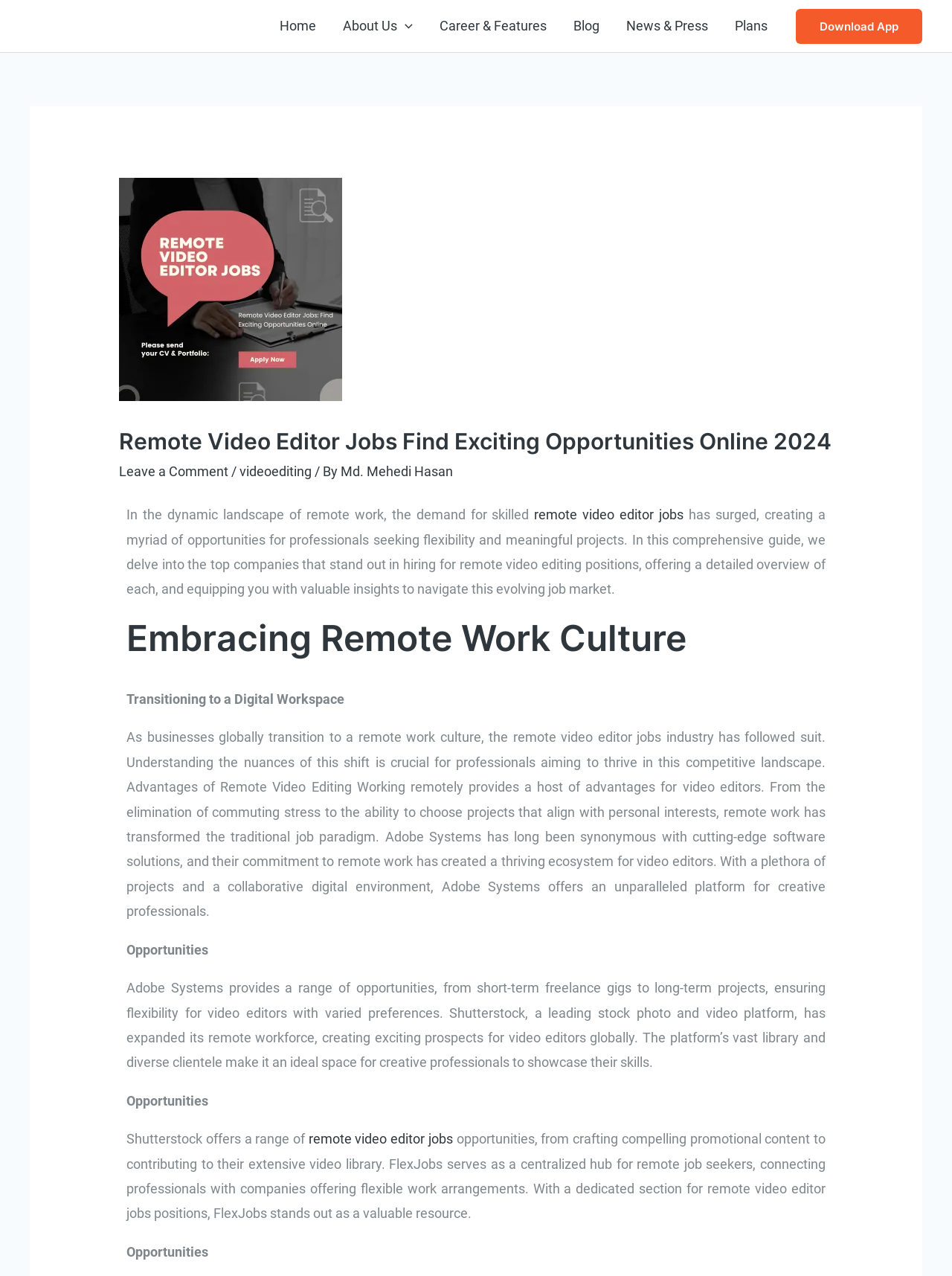Bounding box coordinates are given in the format (top-left x, top-left y, bottom-right x, bottom-right y). All values should be floating point numbers between 0 and 1. Provide the bounding box coordinate for the UI element described as: parent_node: About Us aria-label="Menu Toggle"

[0.417, 0.0, 0.434, 0.041]